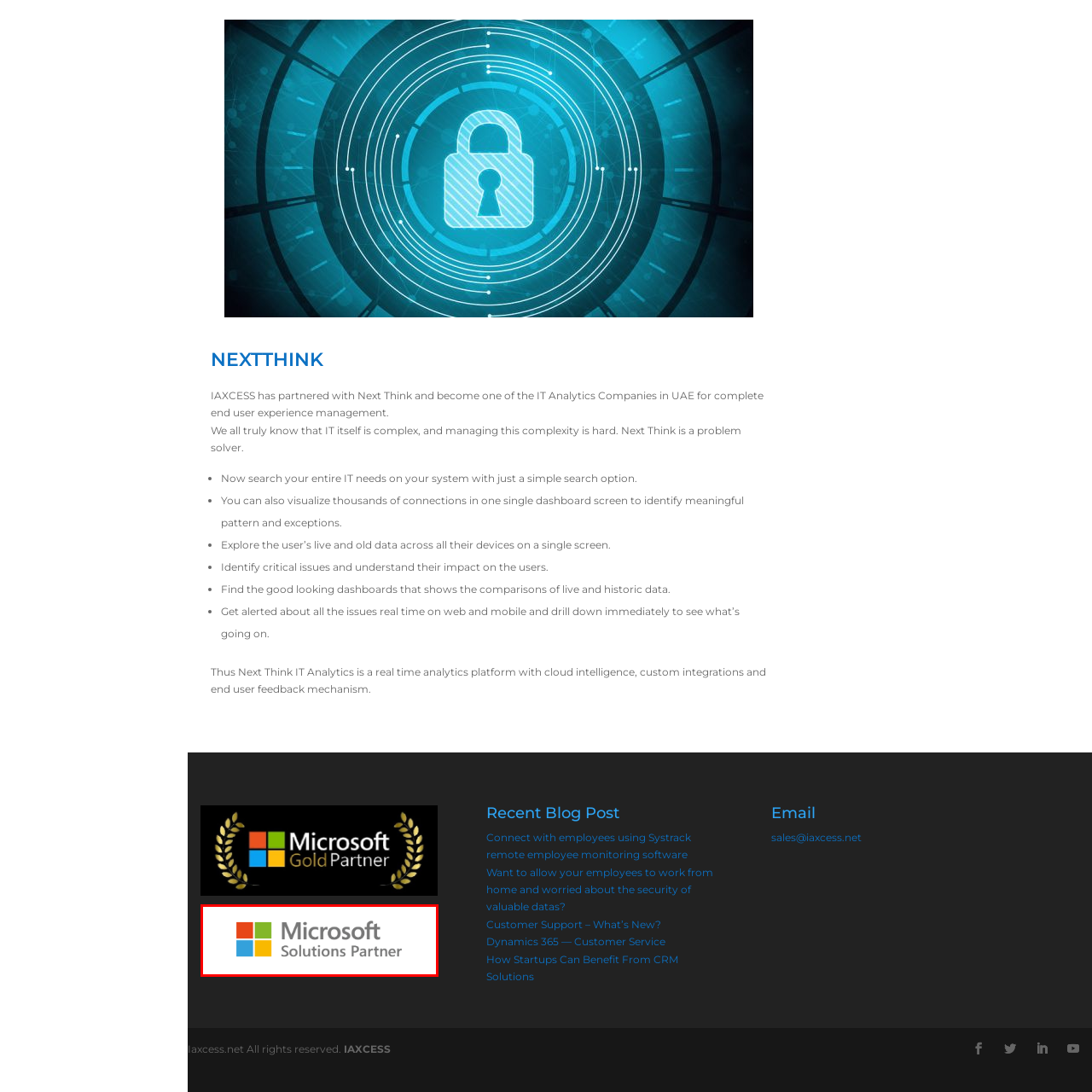Explain in detail what is depicted in the image enclosed by the red boundary.

The image features the "Microsoft Solutions Partner" logo, which showcases a modern design that signifies a partnership between organizations and Microsoft. The logo prominently includes the Microsoft brand colors: red, green, blue, and yellow, arranged in a stylized graphic to the left of the accompanying text. This designation highlights the company's commitment to delivering high-quality solutions and services that integrate Microsoft technologies. The "Solutions Partner" label emphasizes the collaboration in providing innovative IT services and effective solutions tailored to meet client needs. This recognition is crucial for businesses aiming to showcase their expertise and partnership with a leading technology provider.